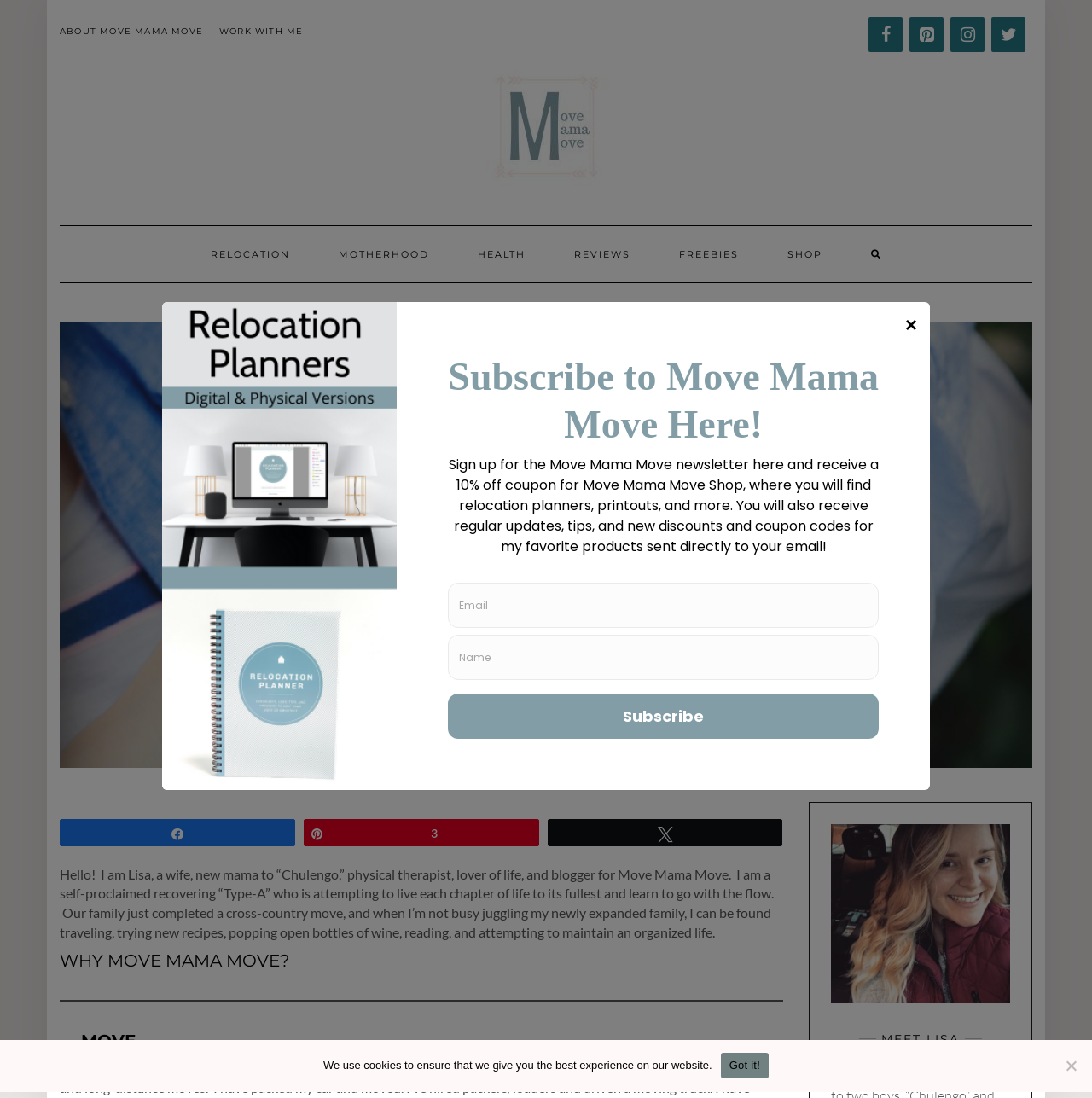Provide a short answer to the following question with just one word or phrase: What is the name of the blogger's child?

Chulengo